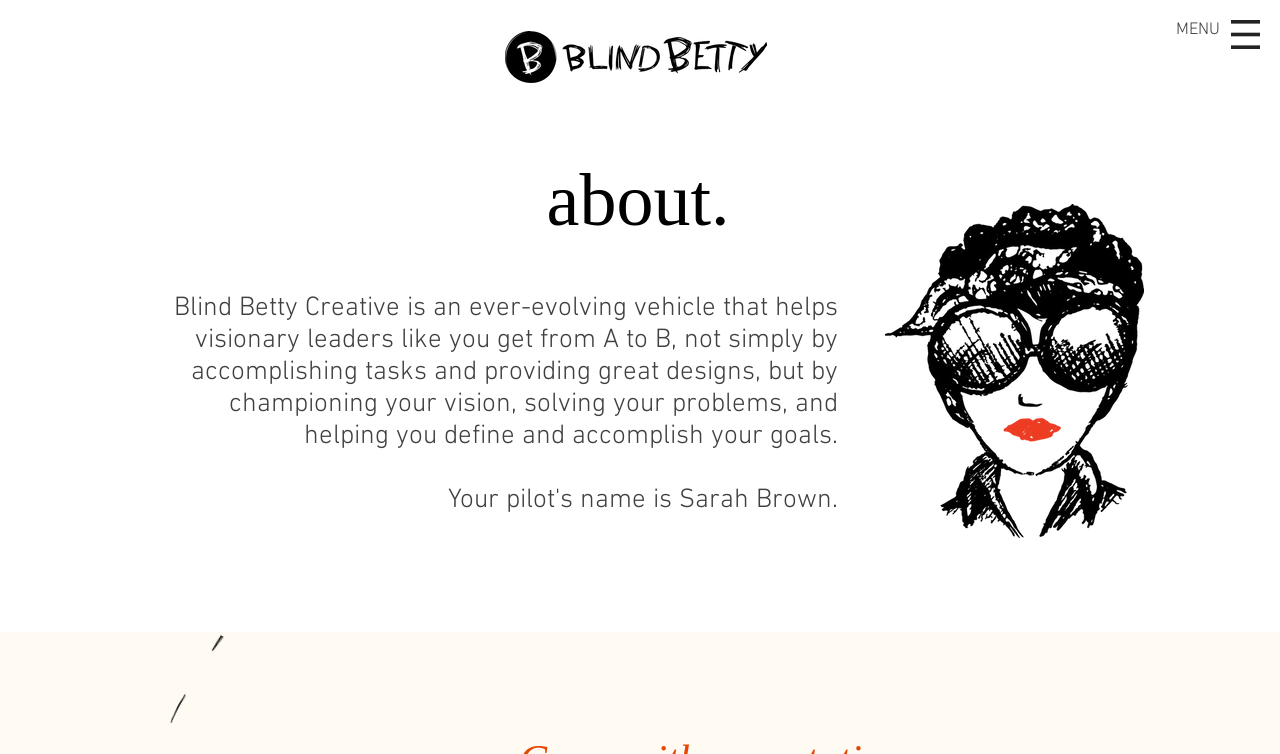What is the name of the leader mentioned?
Using the image, provide a concise answer in one word or a short phrase.

Sarah Brown